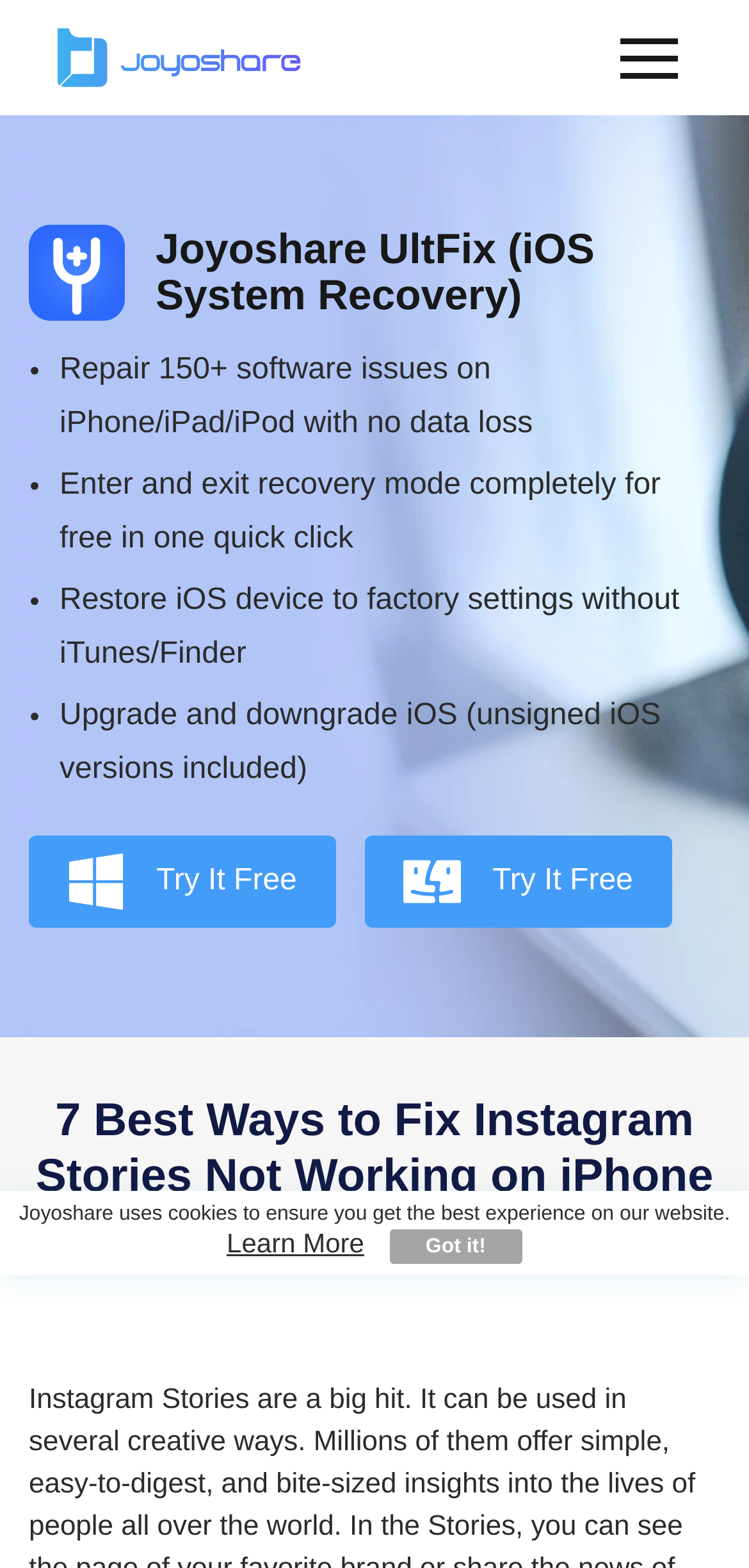Pinpoint the bounding box coordinates of the clickable area necessary to execute the following instruction: "Search for something". The coordinates should be given as four float numbers between 0 and 1, namely [left, top, right, bottom].

[0.051, 0.392, 0.949, 0.436]